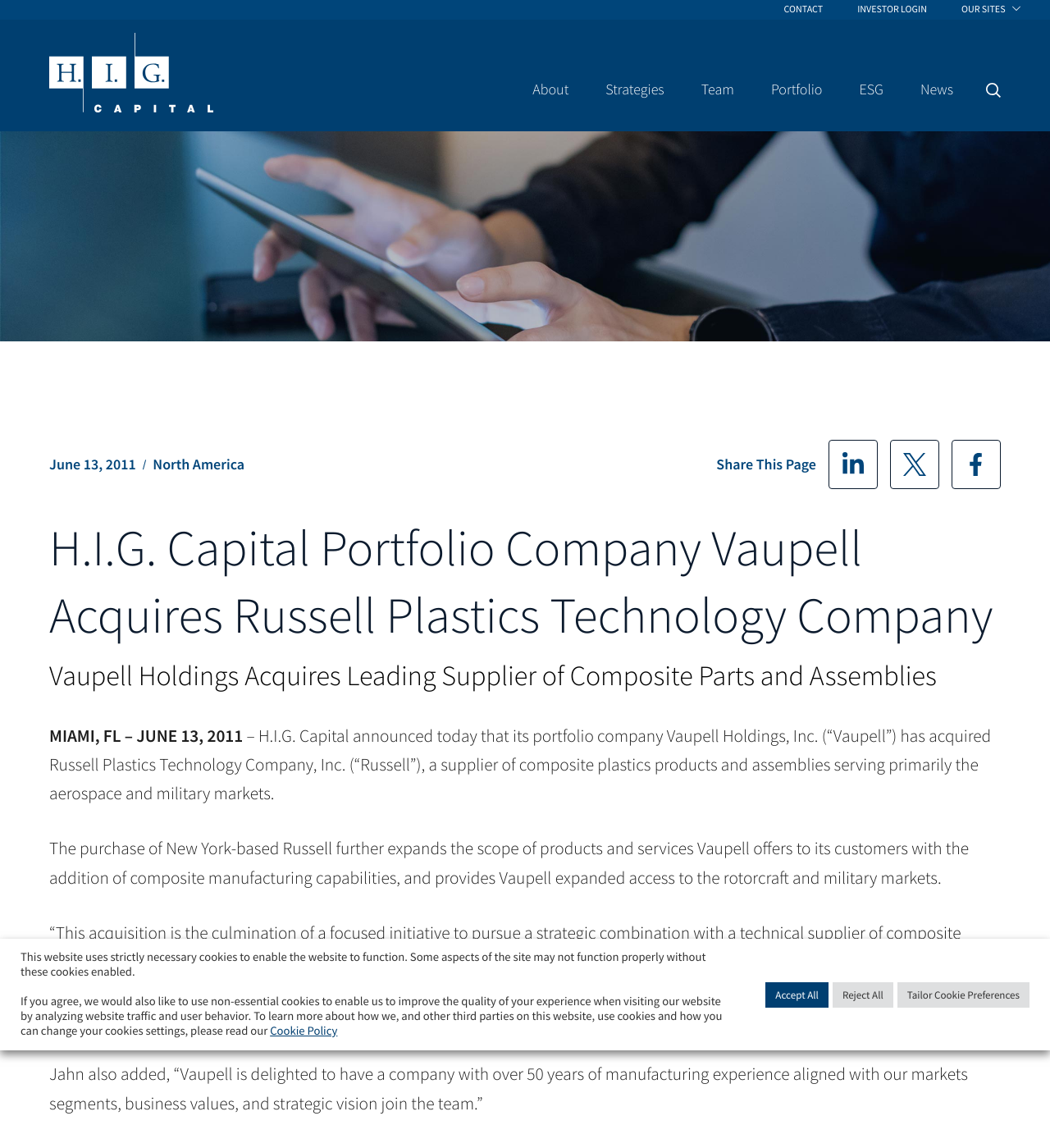Find the bounding box coordinates for the area that should be clicked to accomplish the instruction: "Click H.I.G. Capital".

[0.047, 0.029, 0.203, 0.1]